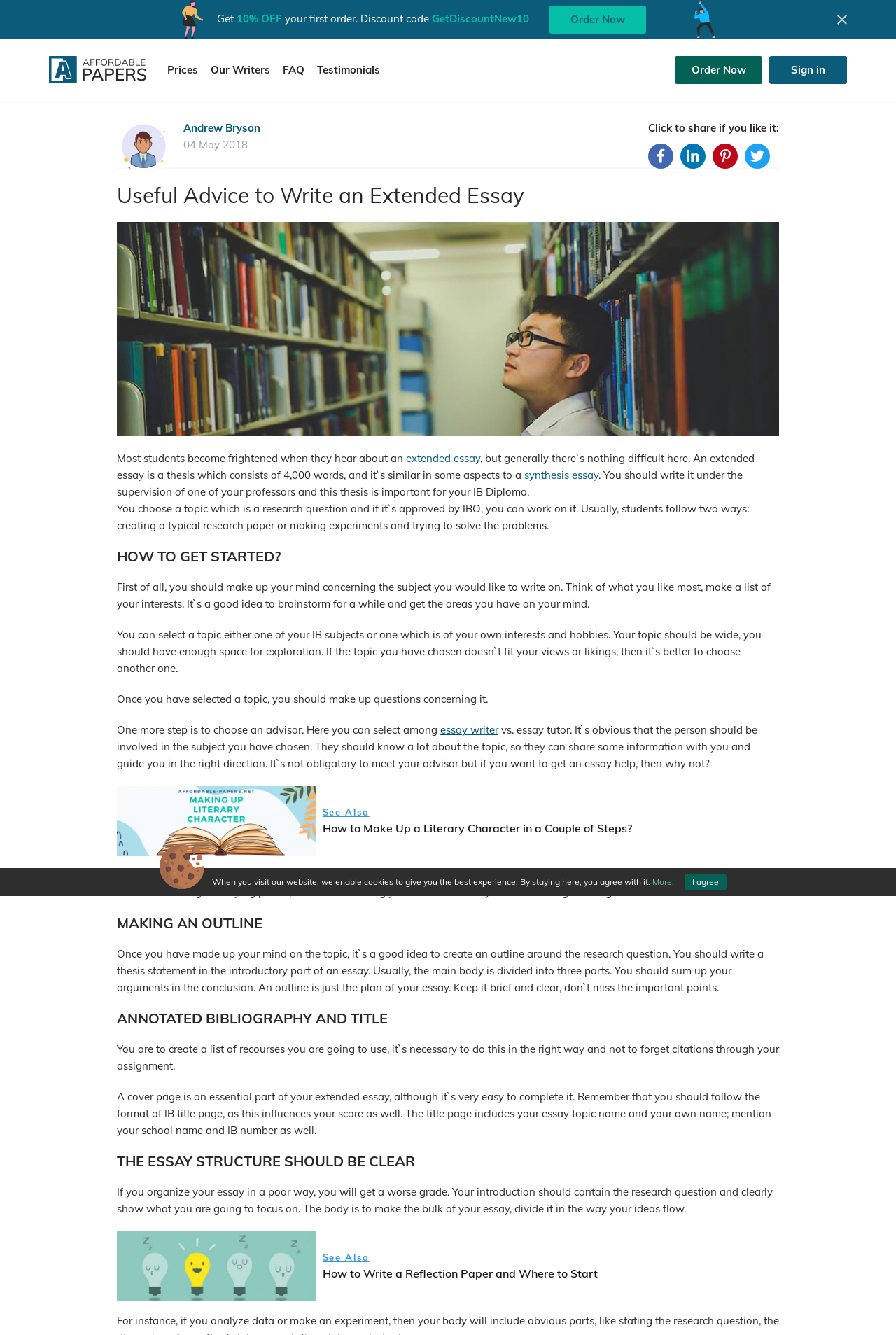Give a detailed overview of the webpage's appearance and contents.

This webpage appears to be an educational resource focused on providing guidance on writing an extended essay. At the top of the page, there is a prominent header with the title "Need a Good Extended Essay? We Can Help You to Create One!" accompanied by a few images and a call-to-action button "Order Now" on the right side. Below the header, there is a navigation menu with links to "Sign in", "Prices", "Our Writers", "FAQ", and "Testimonials".

The main content of the page is divided into sections, each with a heading and a brief description. The first section, "Useful Advice to Write an Extended Essay", provides an introduction to the topic and explains that an extended essay is a thesis that consists of 4,000 words. The following sections, "HOW TO GET STARTED?", "MAKING AN OUTLINE", "ANNOTATED BIBLIOGRAPHY AND TITLE", and "THE ESSAY STRUCTURE SHOULD BE CLEAR", offer step-by-step guidance on how to approach writing an extended essay, including choosing a topic, creating an outline, and structuring the essay.

Throughout the page, there are several links to related resources, such as "See Also How to Make Up a Literary Character in a Couple of Steps?" and "See Also How to Write a Reflection Paper and Where to Start". Additionally, there is a footer section with social media links and a copyright notice.

At the bottom of the page, there is a notification about cookies and a button to agree to the terms. There is also a chat widget iframe on the right side of the page, allowing users to interact with a chatbot or customer support.